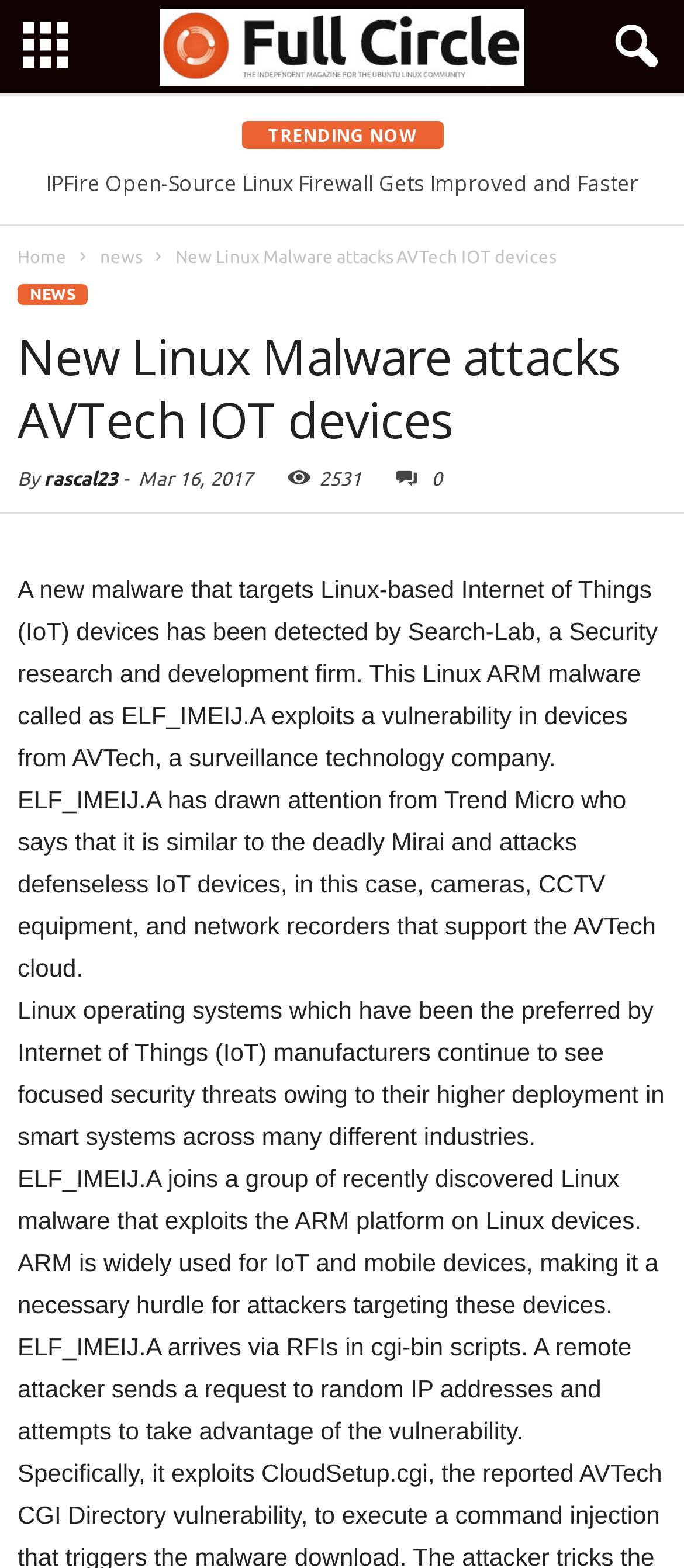Provide the bounding box coordinates for the area that should be clicked to complete the instruction: "view featured content".

None